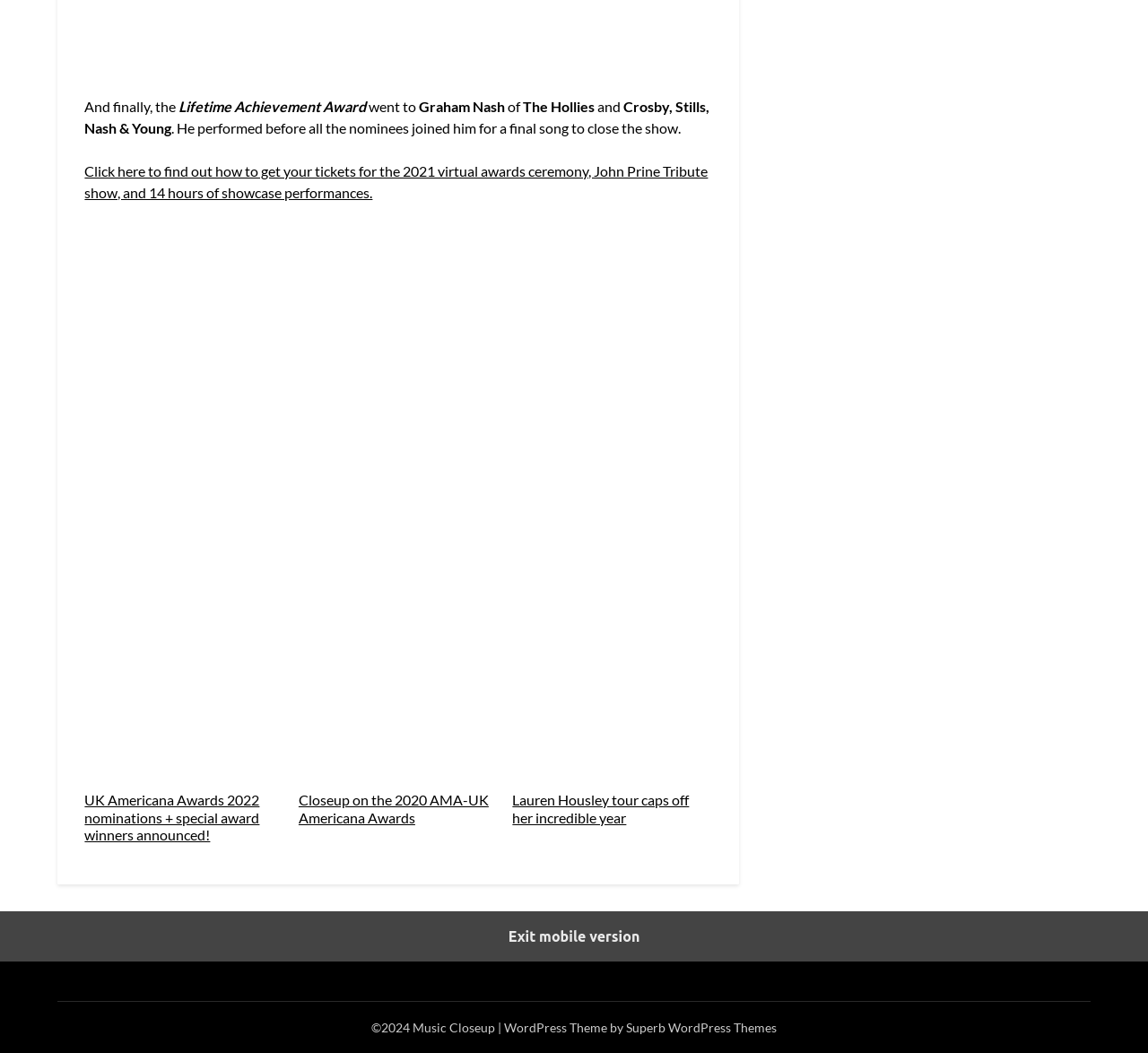What is the name of the theme provider for the website?
Carefully analyze the image and provide a detailed answer to the question.

The answer can be found at the bottom of the webpage where it says 'WordPress Theme by Superb WordPress Themes', which indicates that Superb WordPress Themes is the provider of the website's theme.